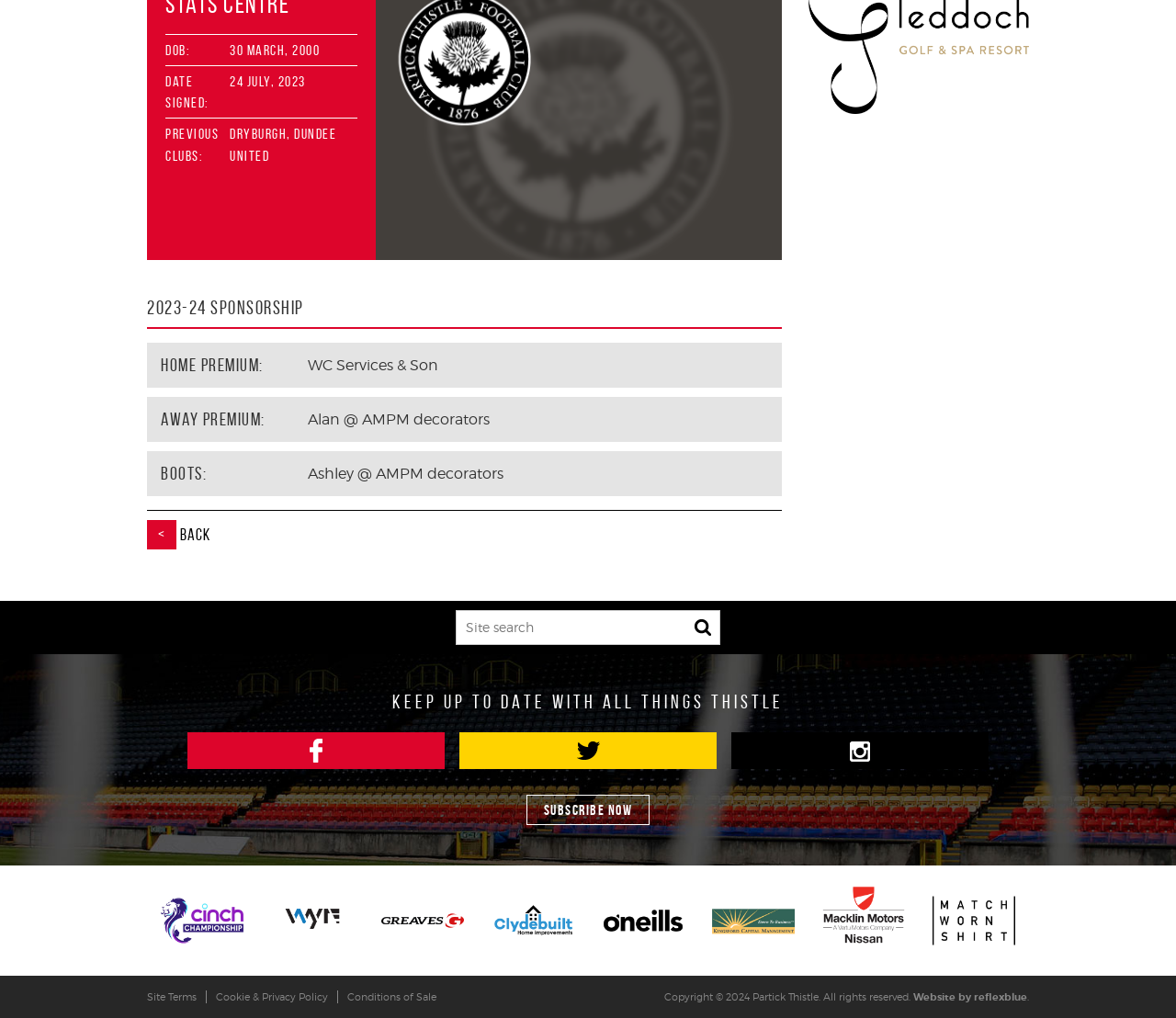Please determine the bounding box coordinates of the element to click in order to execute the following instruction: "Subscribe now". The coordinates should be four float numbers between 0 and 1, specified as [left, top, right, bottom].

[0.447, 0.781, 0.553, 0.811]